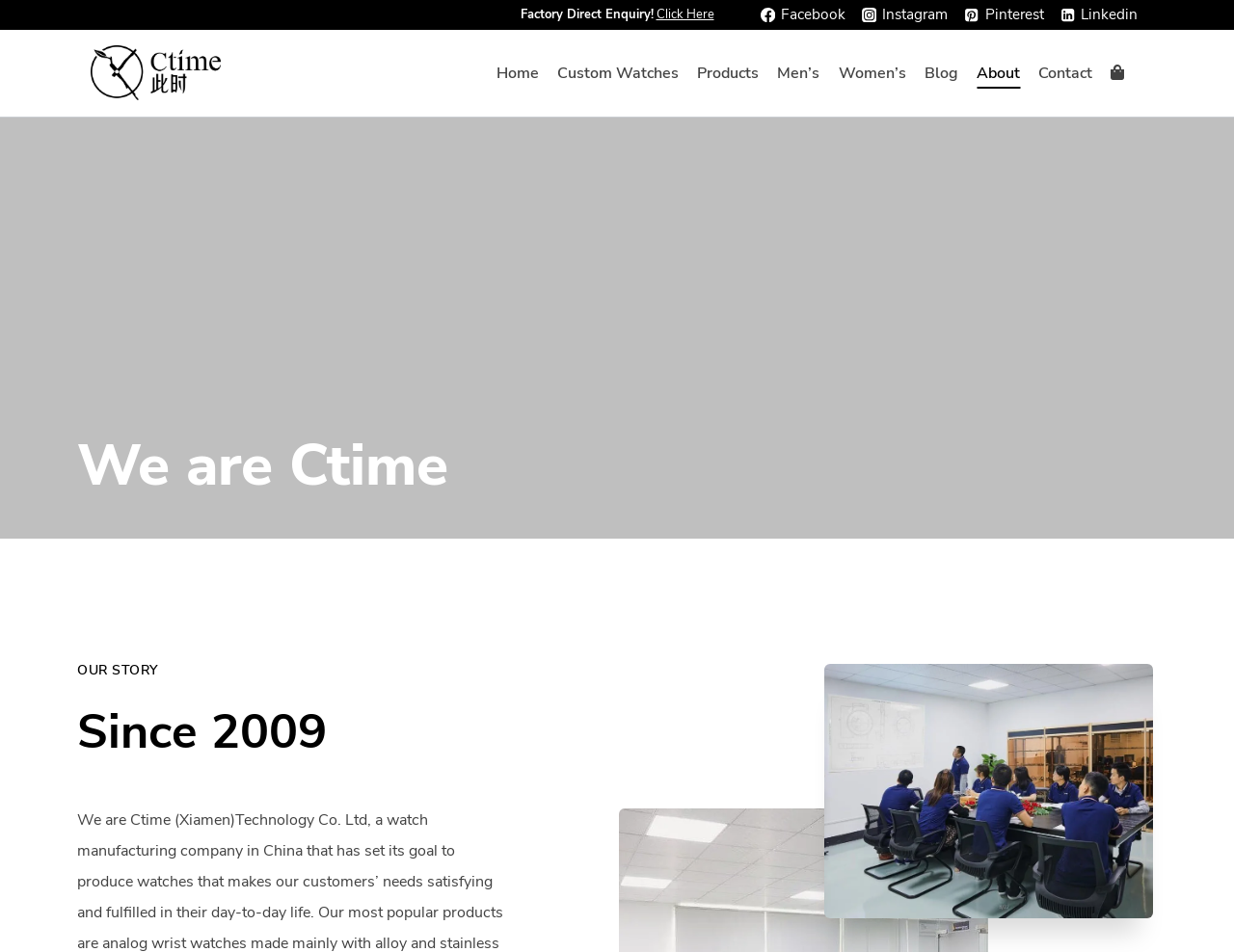Determine the bounding box coordinates of the clickable region to carry out the instruction: "Read the Blog".

[0.742, 0.06, 0.784, 0.093]